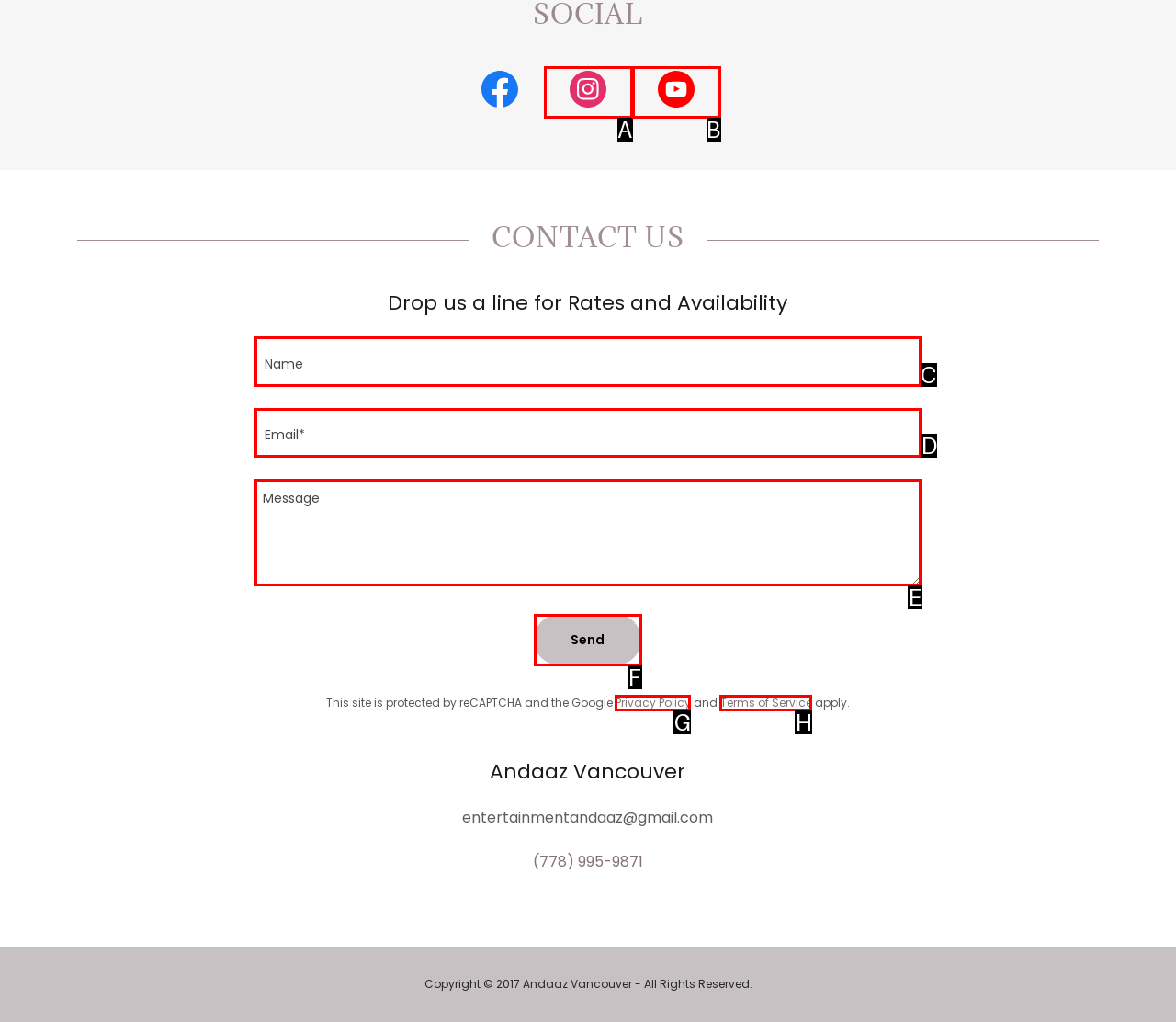Indicate which lettered UI element to click to fulfill the following task: Enter your name
Provide the letter of the correct option.

C